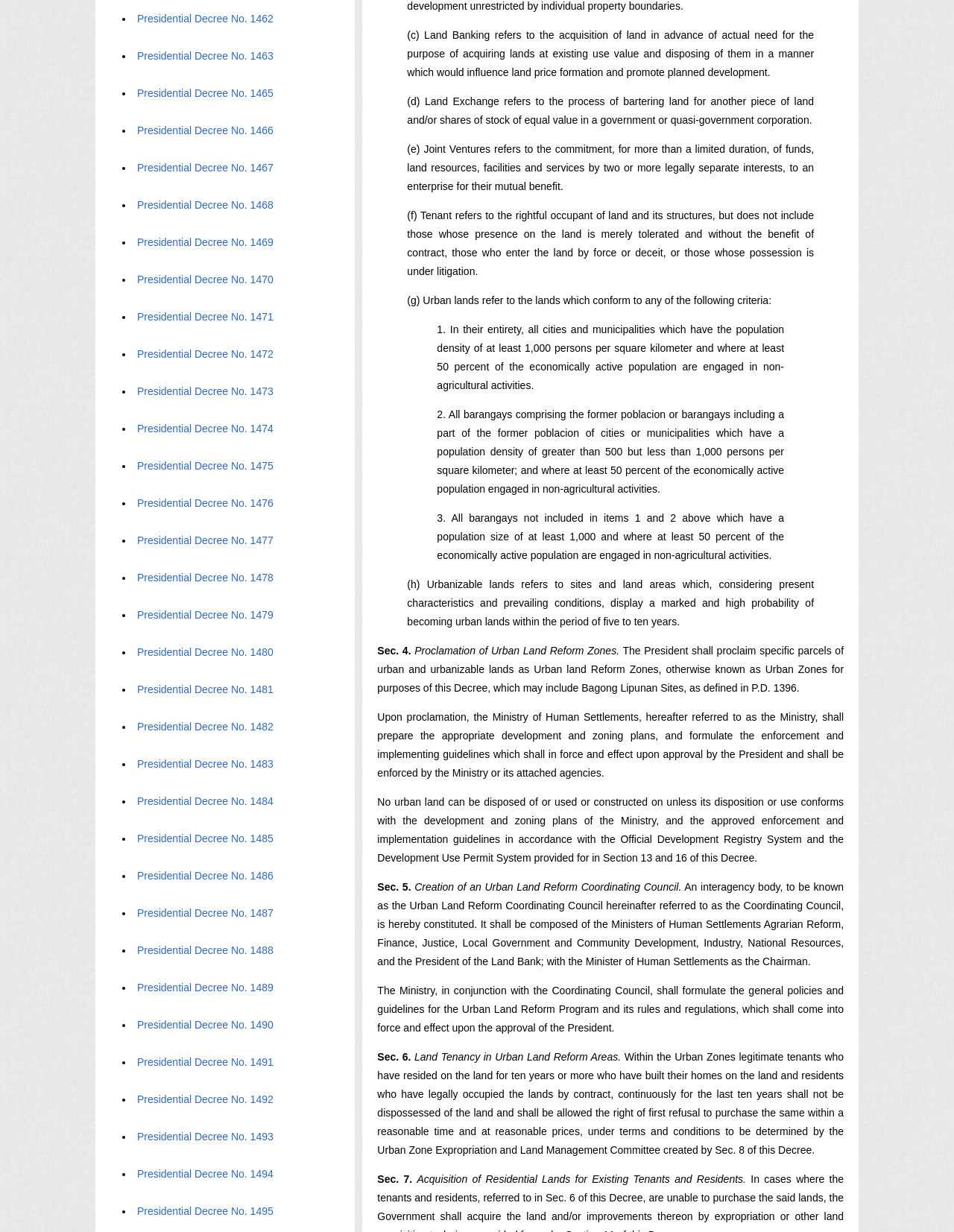Can you determine the bounding box coordinates of the area that needs to be clicked to fulfill the following instruction: "Click on cryptocurrency"?

None